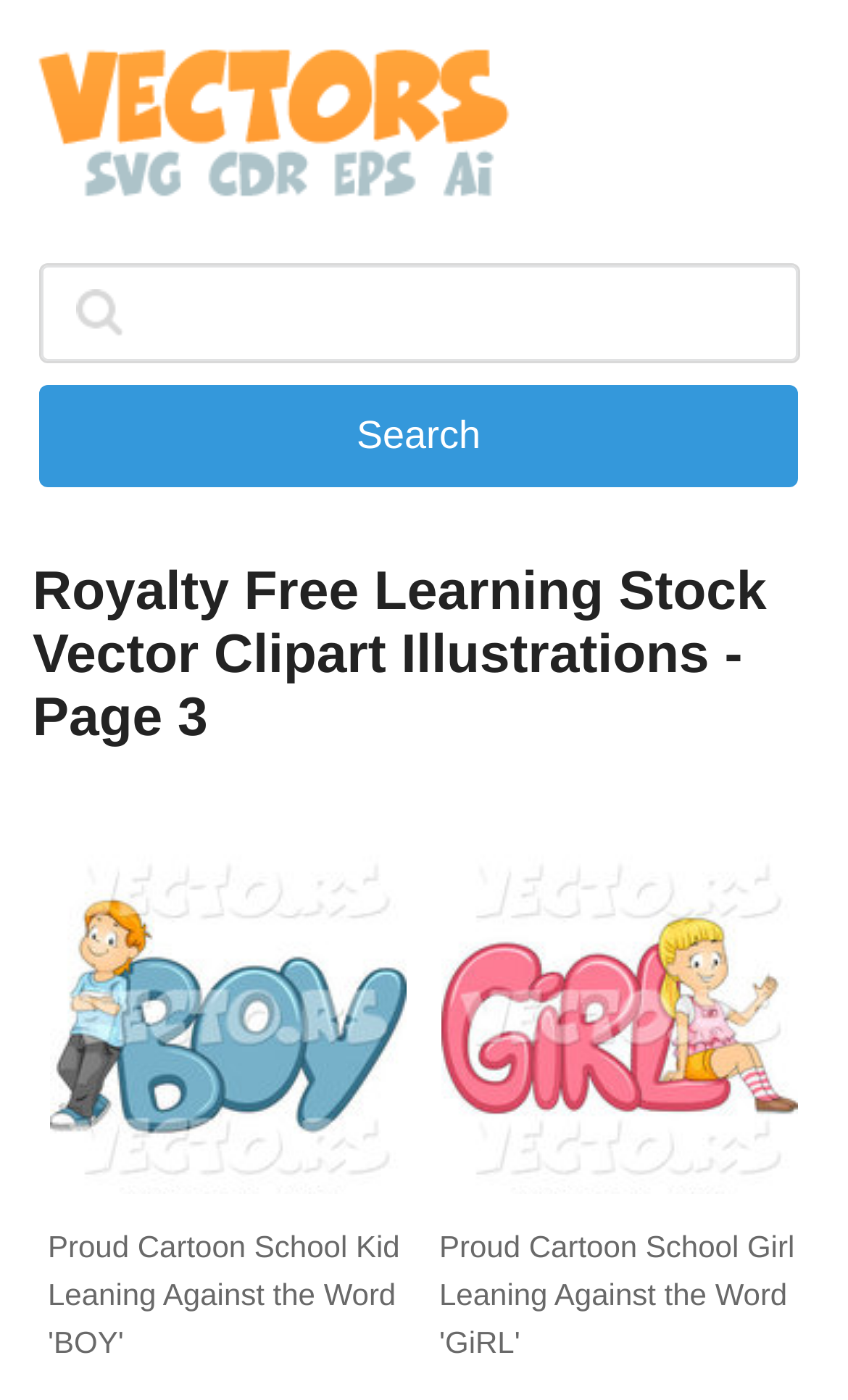Extract the bounding box of the UI element described as: "parent_node: Search".

[0.038, 0.023, 0.628, 0.163]